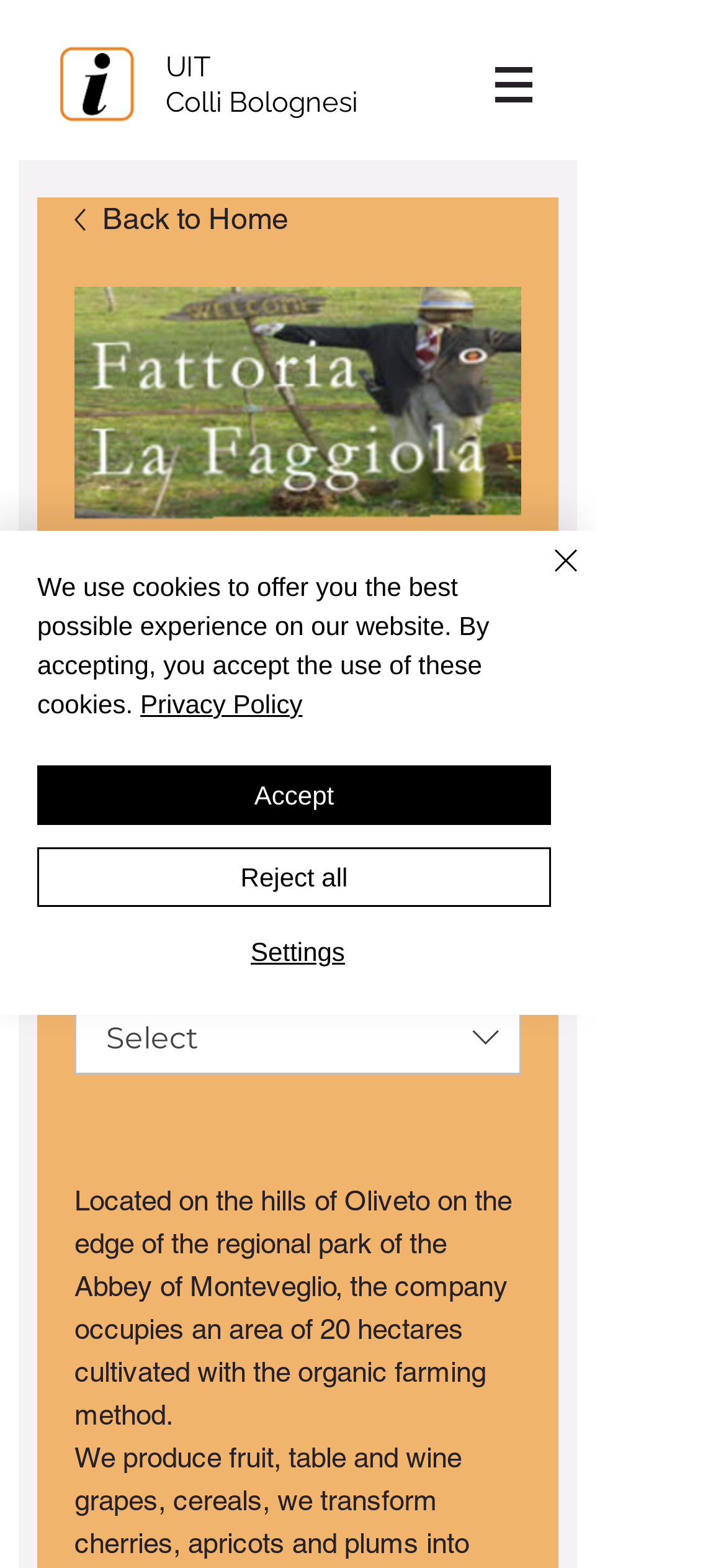Given the description Accept, predict the bounding box coordinates of the UI element. Ensure the coordinates are in the format (top-left x, top-left y, bottom-right x, bottom-right y) and all values are between 0 and 1.

[0.051, 0.488, 0.759, 0.526]